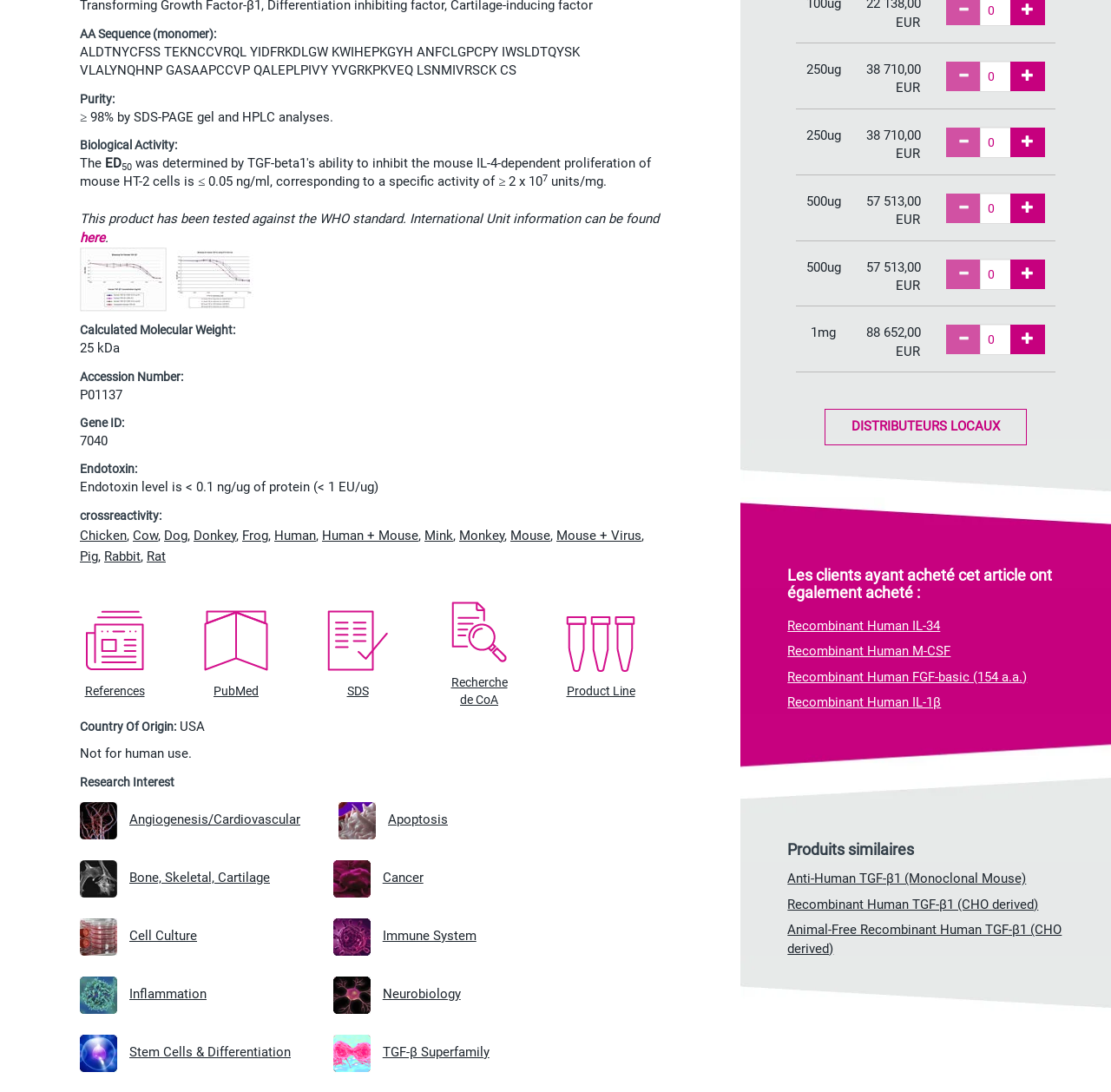What is the biological activity of the protein?
Based on the content of the image, thoroughly explain and answer the question.

I found the answer by looking at the section labeled 'Biological Activity:' which is located near the top of the webpage. The text next to it says 'The ED50'.